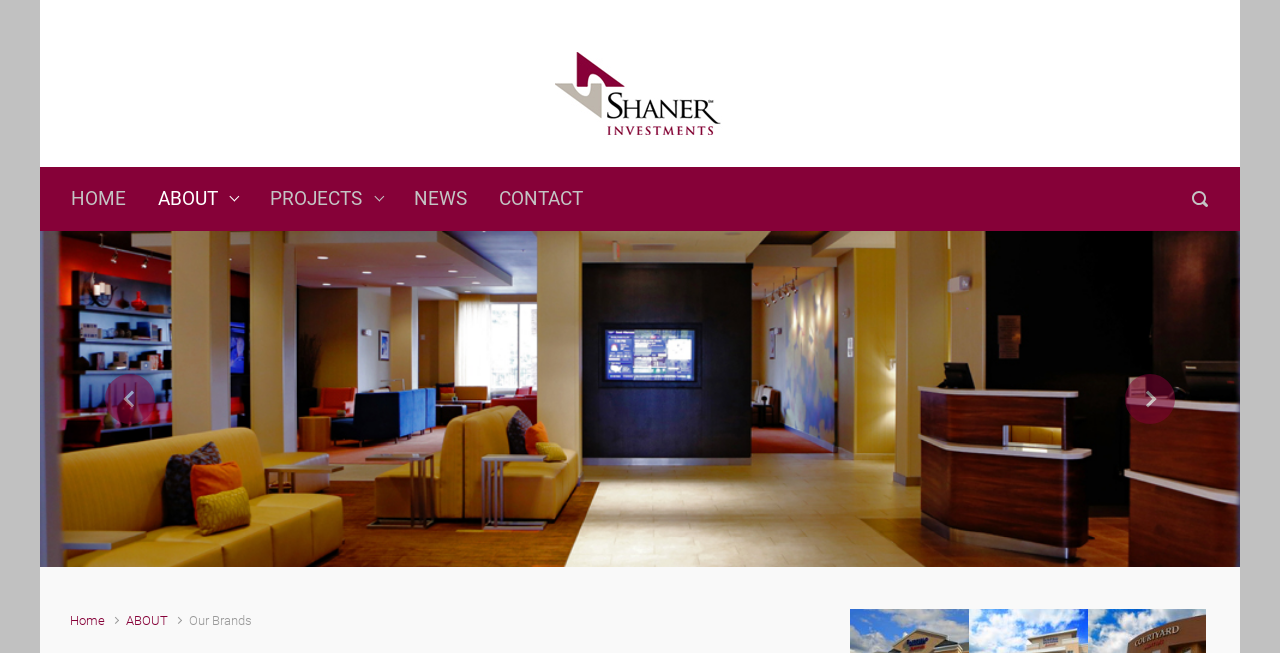Extract the bounding box coordinates of the UI element described by: "aria-label="Search" name="s" placeholder="Type your search"". The coordinates should include four float numbers ranging from 0 to 1, e.g., [left, top, right, bottom].

[0.918, 0.266, 0.957, 0.343]